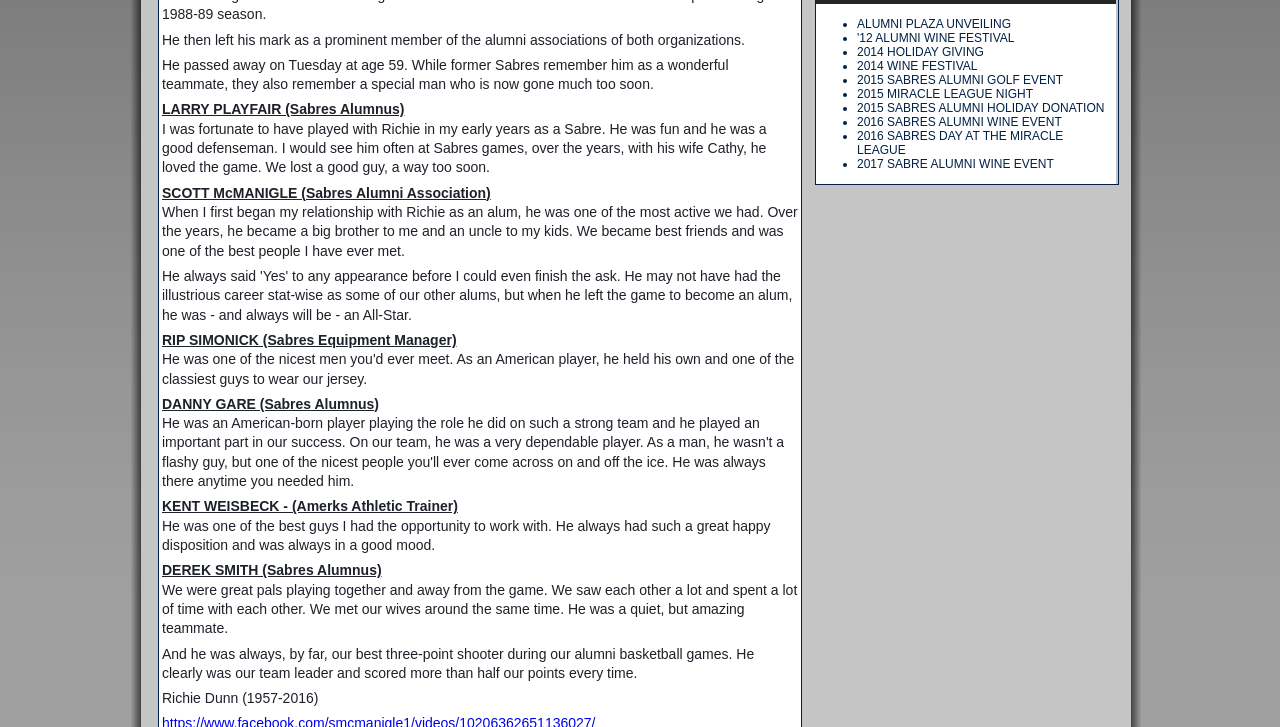Given the element description: "2015 Miracle League Night", predict the bounding box coordinates of this UI element. The coordinates must be four float numbers between 0 and 1, given as [left, top, right, bottom].

[0.67, 0.12, 0.807, 0.139]